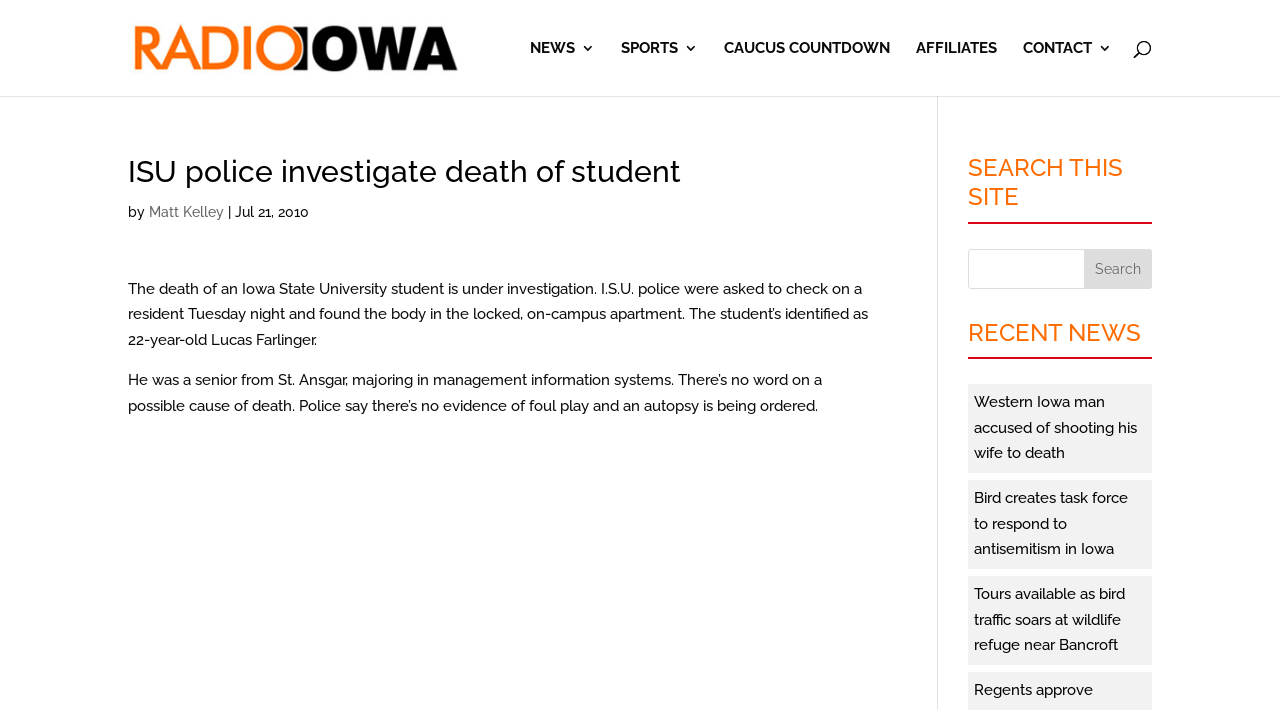Pinpoint the bounding box coordinates of the element that must be clicked to accomplish the following instruction: "Contact Radio Iowa". The coordinates should be in the format of four float numbers between 0 and 1, i.e., [left, top, right, bottom].

[0.799, 0.058, 0.869, 0.135]